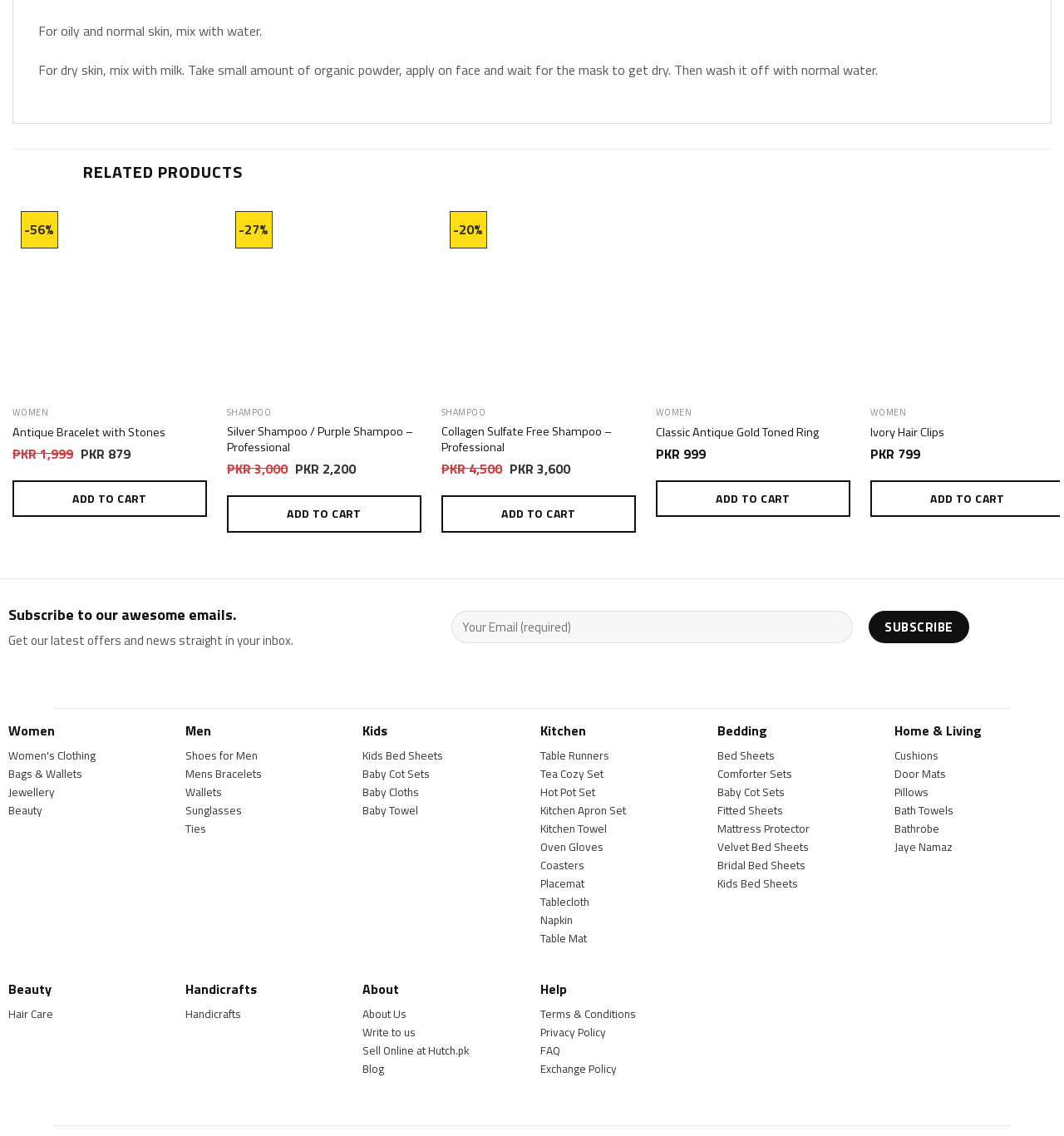Identify the bounding box coordinates of the section that should be clicked to achieve the task described: "View product details of 'Silver Shampoo Purple Shampoo Professional'".

[0.213, 0.179, 0.396, 0.35]